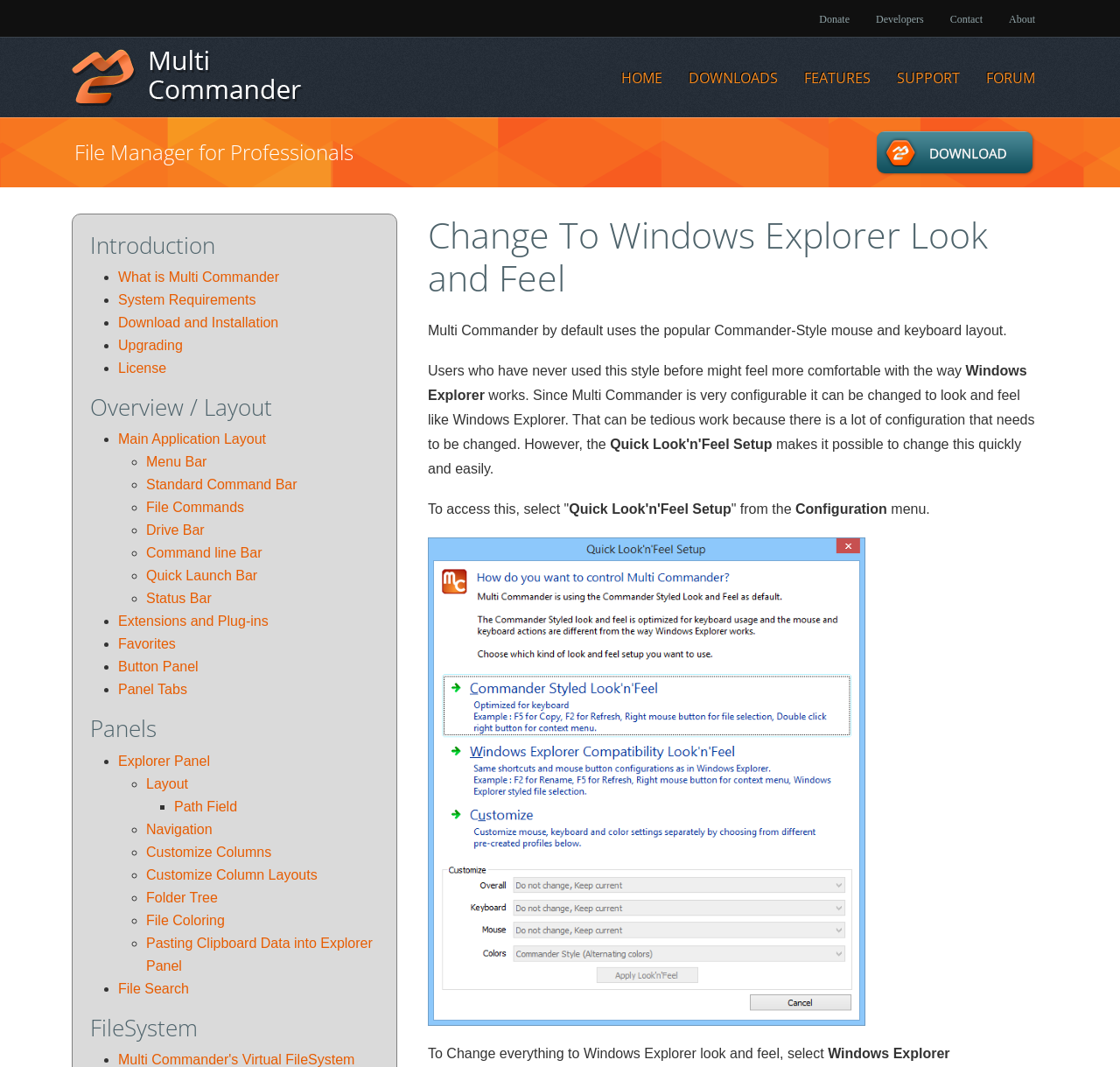Can you find the bounding box coordinates for the element to click on to achieve the instruction: "Click on Donate"?

[0.72, 0.0, 0.77, 0.036]